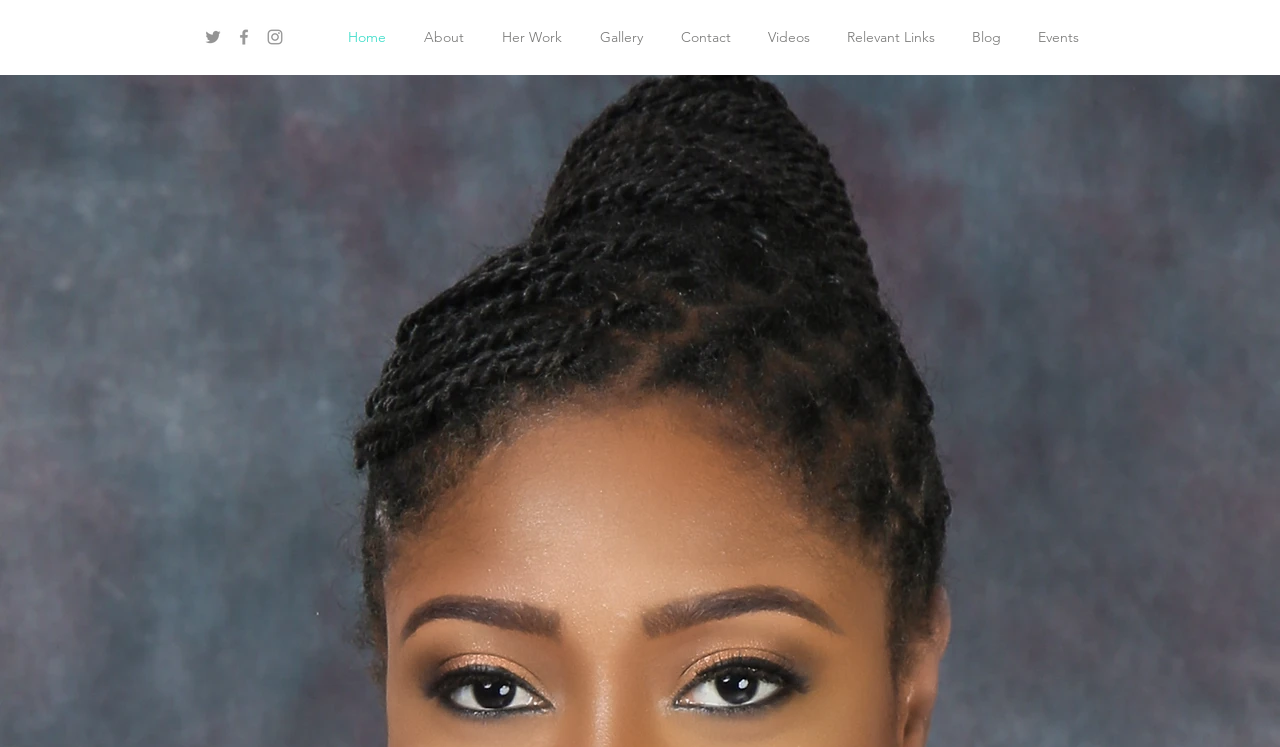Reply to the question with a single word or phrase:
What is the last navigation link?

Events